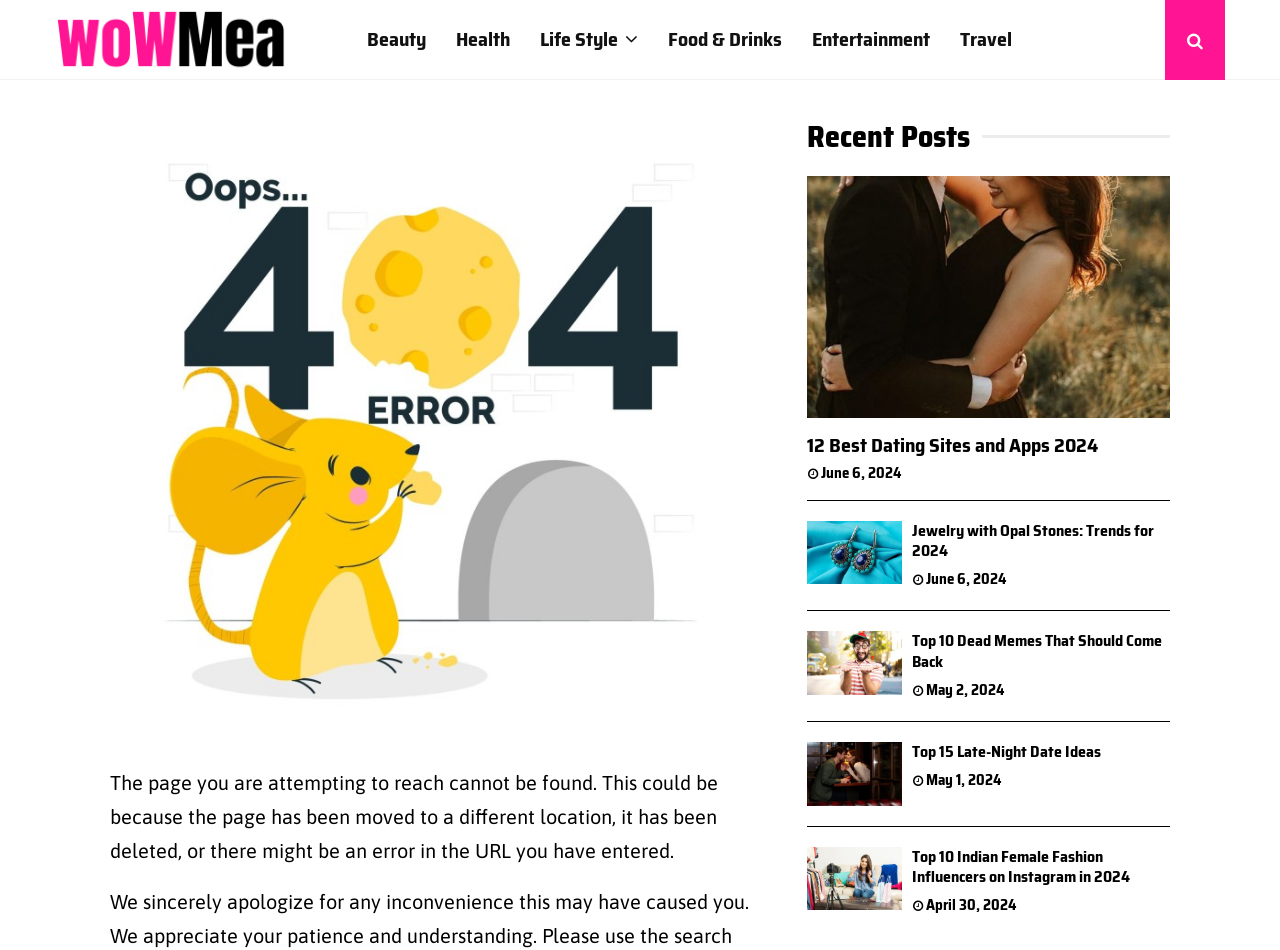What is the icon on the top right corner?
Based on the image, please offer an in-depth response to the question.

The icon is a link element with the Unicode character '', which represents a search icon. It is located within the bounding box coordinates [0.91, 0.0, 0.957, 0.084] on the top right corner of the page.